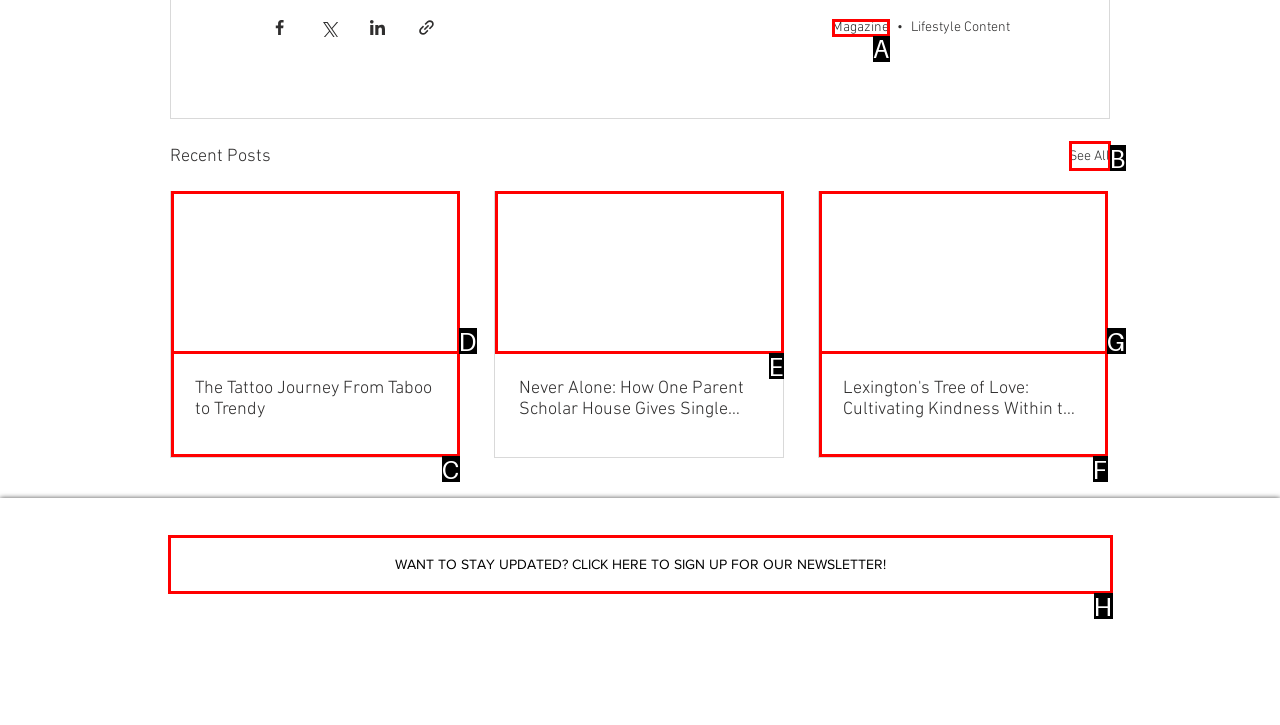Tell me the letter of the HTML element that best matches the description: Magazine from the provided options.

A